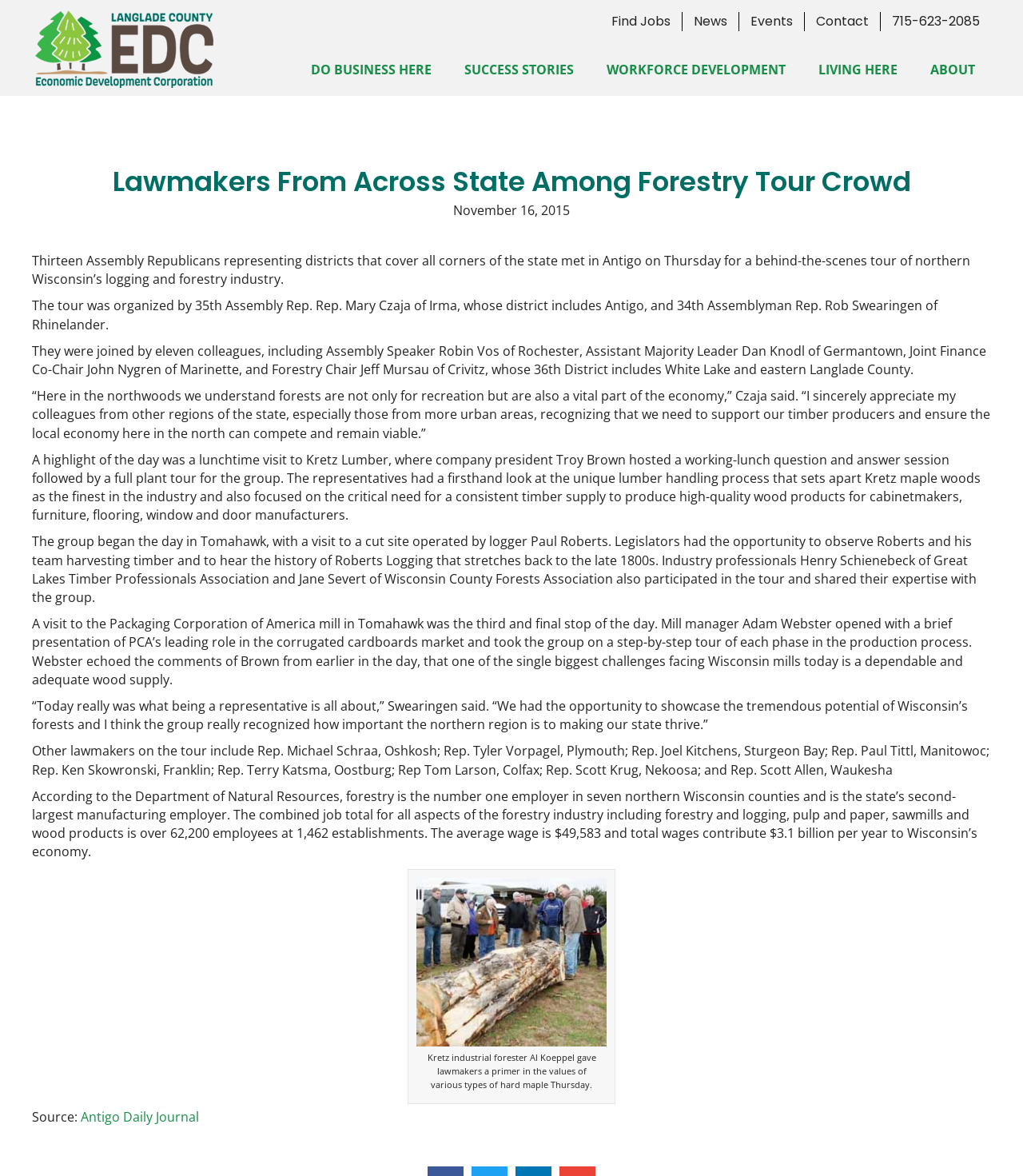Specify the bounding box coordinates of the region I need to click to perform the following instruction: "Read more about 'Antigo Daily Journal'". The coordinates must be four float numbers in the range of 0 to 1, i.e., [left, top, right, bottom].

[0.079, 0.942, 0.195, 0.957]